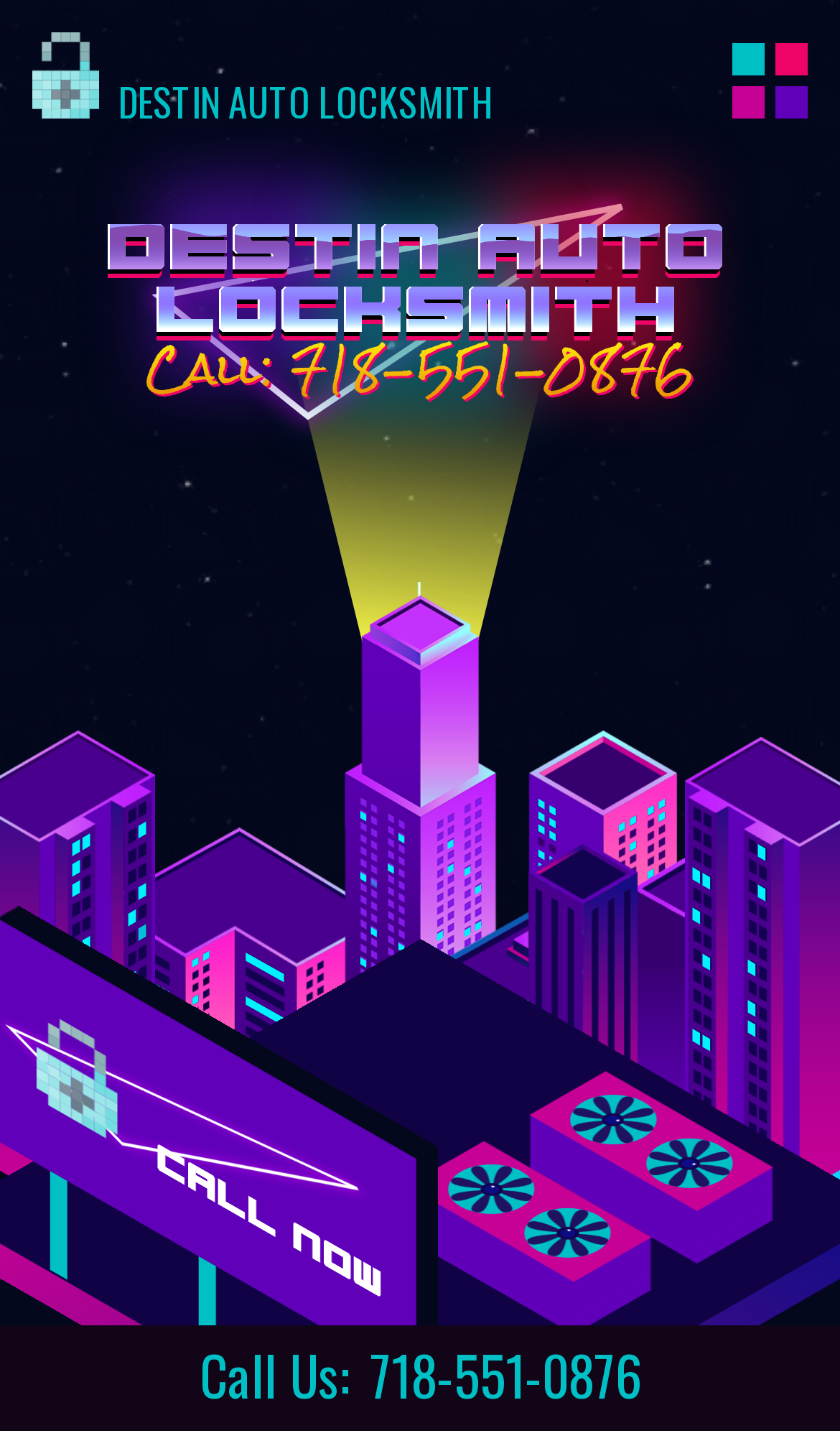What type of locksmith services are offered?
Please provide a comprehensive answer based on the contents of the image.

The images on the webpage suggest that the locksmith services offered include Residential Locksmith Services, Commercial Locksmith Services, and 24/7 Emergency Locksmith Service, which implies that they cater to different types of customers and provide emergency services as well.